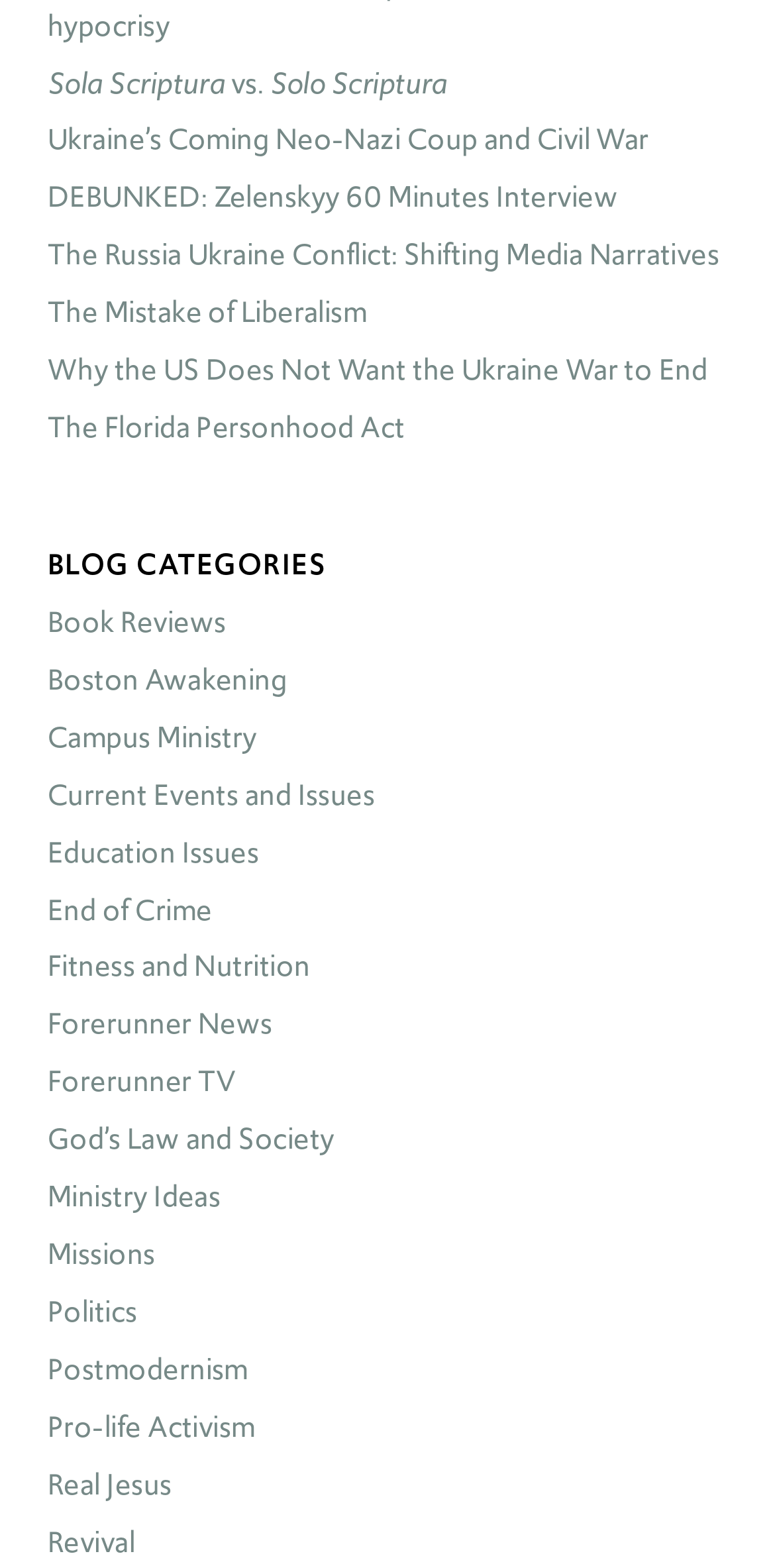Highlight the bounding box coordinates of the element you need to click to perform the following instruction: "view blog category of Book Reviews."

[0.062, 0.383, 0.292, 0.409]